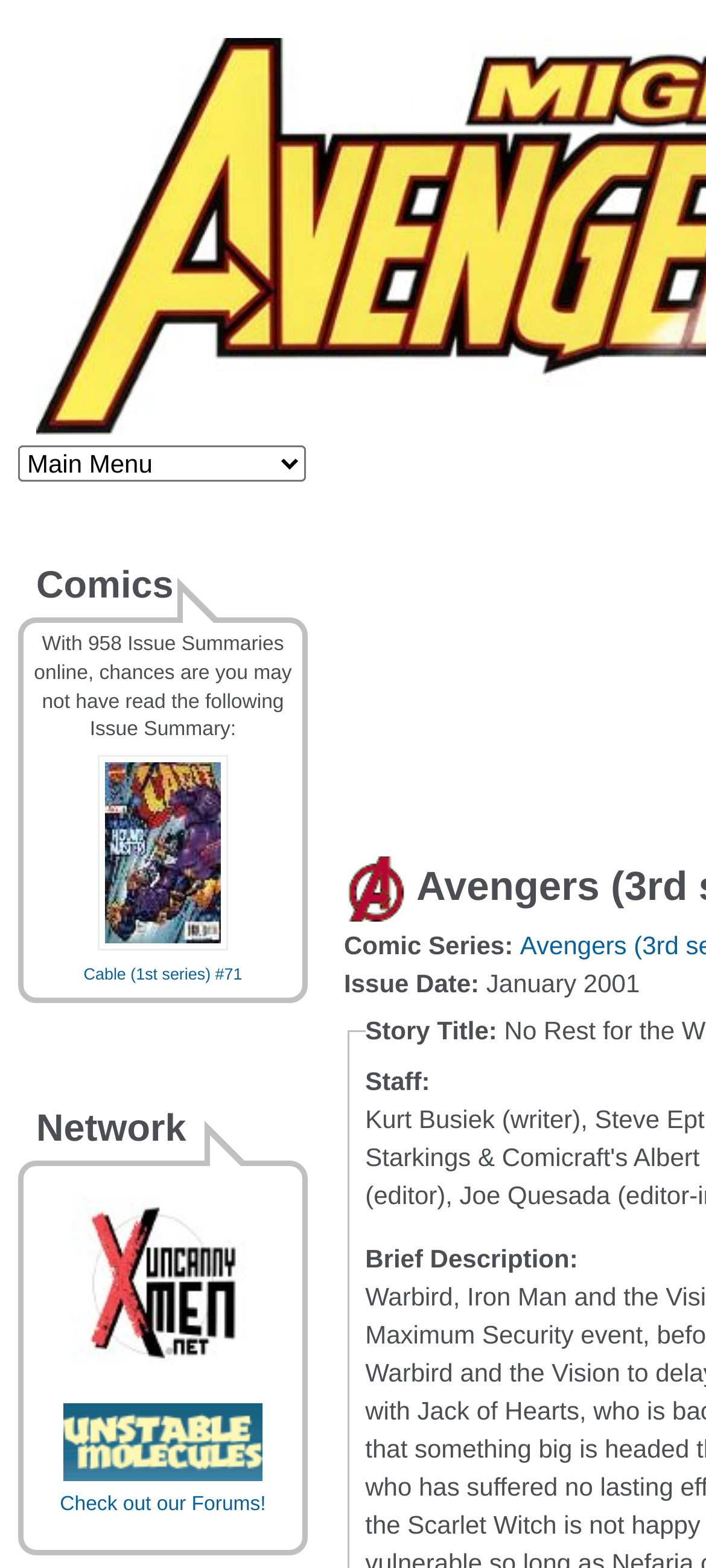Using the given description, provide the bounding box coordinates formatted as (top-left x, top-left y, bottom-right x, bottom-right y), with all values being floating point numbers between 0 and 1. Description: Check out our Forums!

[0.085, 0.934, 0.377, 0.966]